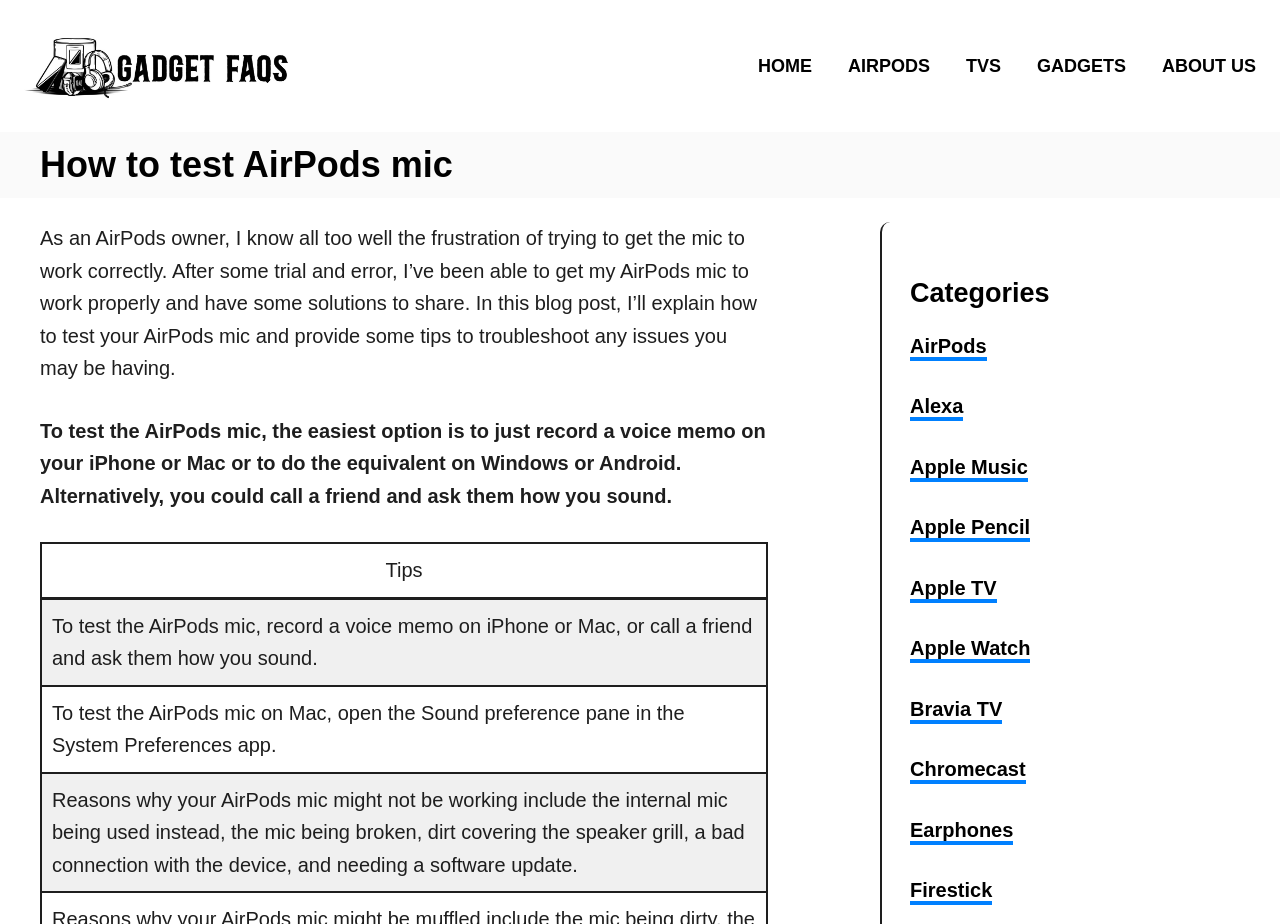Locate the bounding box coordinates of the area that needs to be clicked to fulfill the following instruction: "Click the HOME link". The coordinates should be in the format of four float numbers between 0 and 1, namely [left, top, right, bottom].

[0.583, 0.044, 0.653, 0.099]